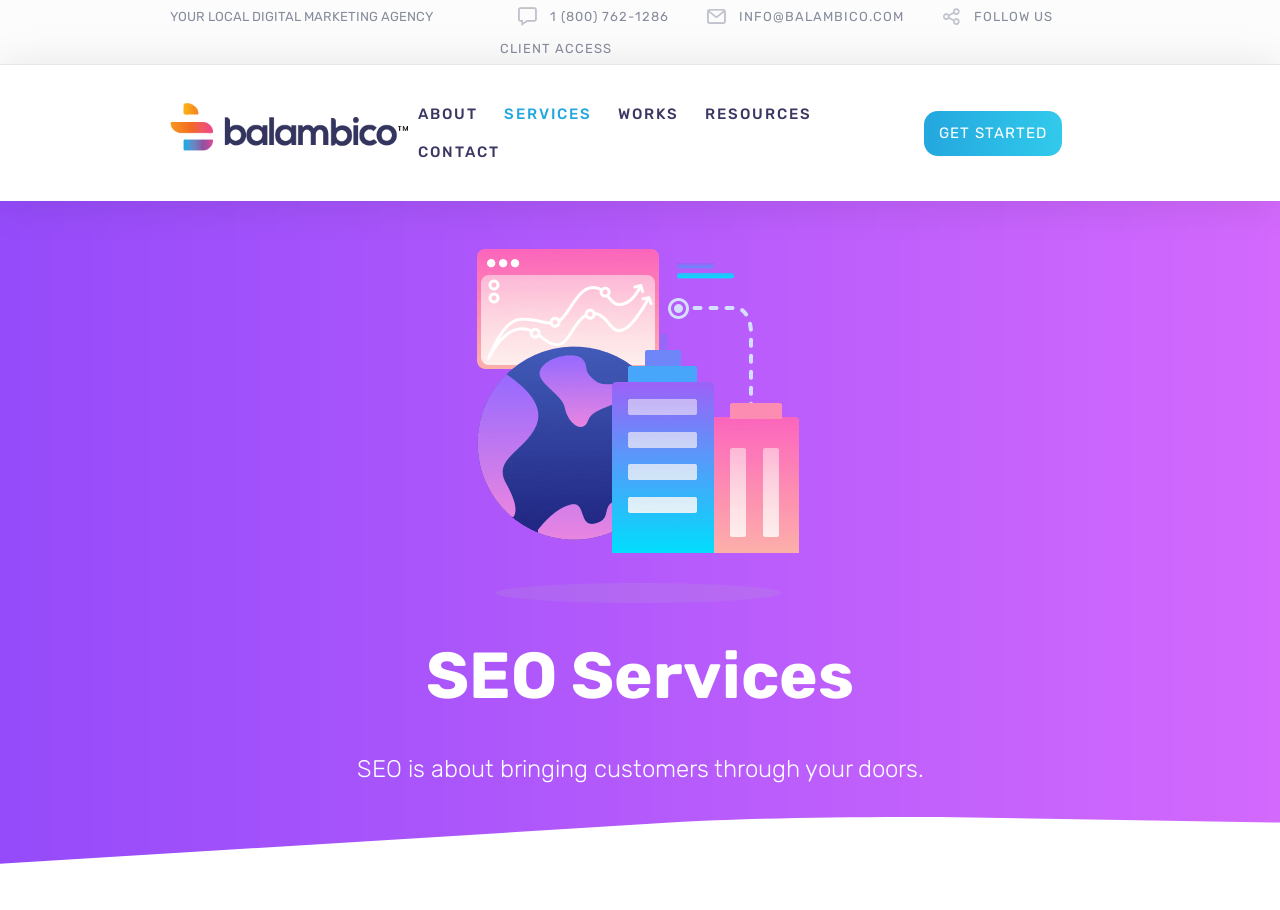Locate the bounding box coordinates for the element described below: "1 (800) 762-1286". The coordinates must be four float values between 0 and 1, formatted as [left, top, right, bottom].

[0.43, 0.009, 0.523, 0.027]